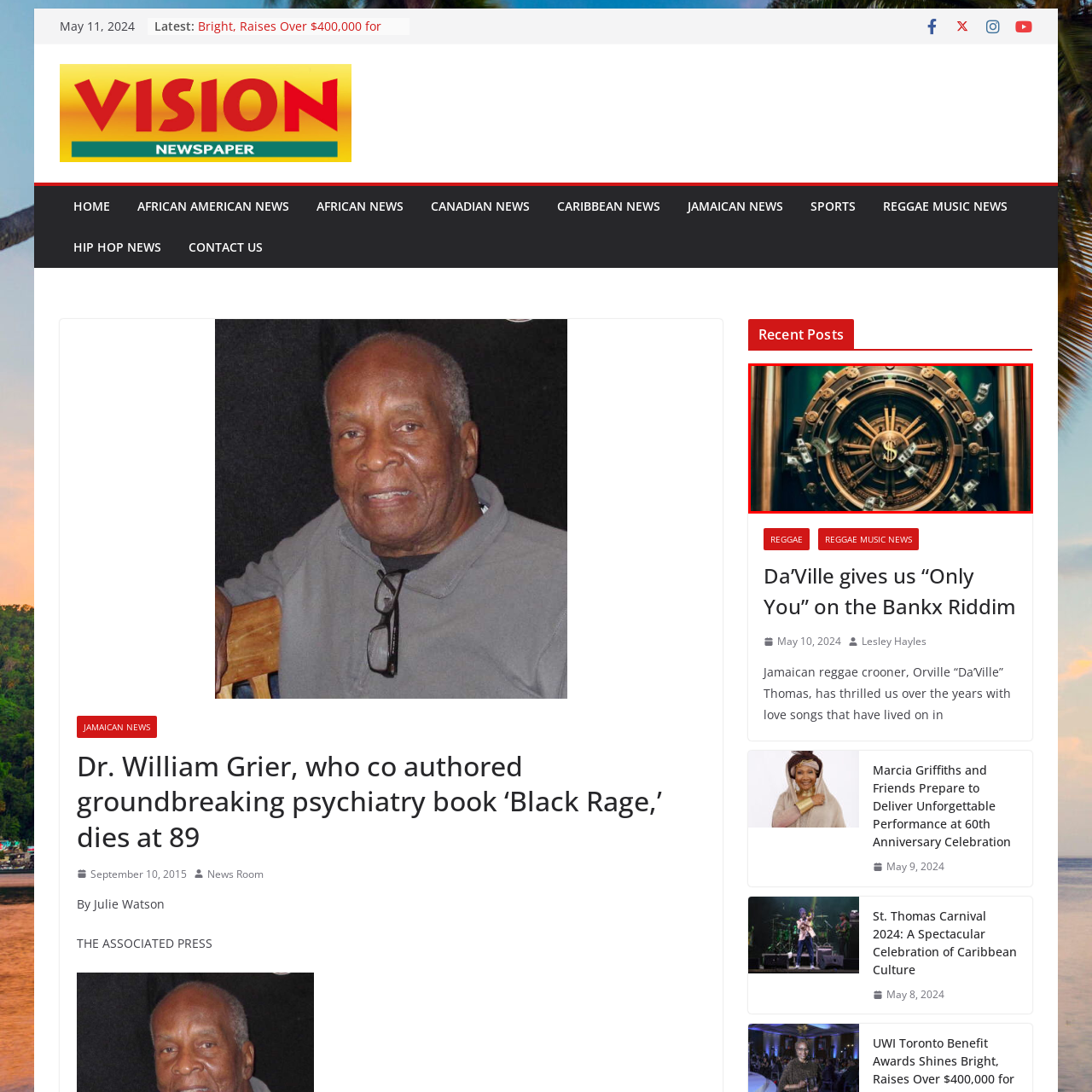Examine the area surrounded by the red box and describe it in detail.

The image depicts a large, ornate bank vault door, intricately designed with a highlighted dollar sign at its center. Surrounding the vault, a cascade of dollar bills appears to be flowing outward, symbolizing wealth and prosperity. The rich golden tones of the vault's metal contrast with a deep green backdrop, enhancing the sense of security and abundance typically associated with banking and finance. This striking visual captures the essence of both financial power and the allure of monetary success, making it a fitting representation of themes such as wealth generation and investment opportunities.